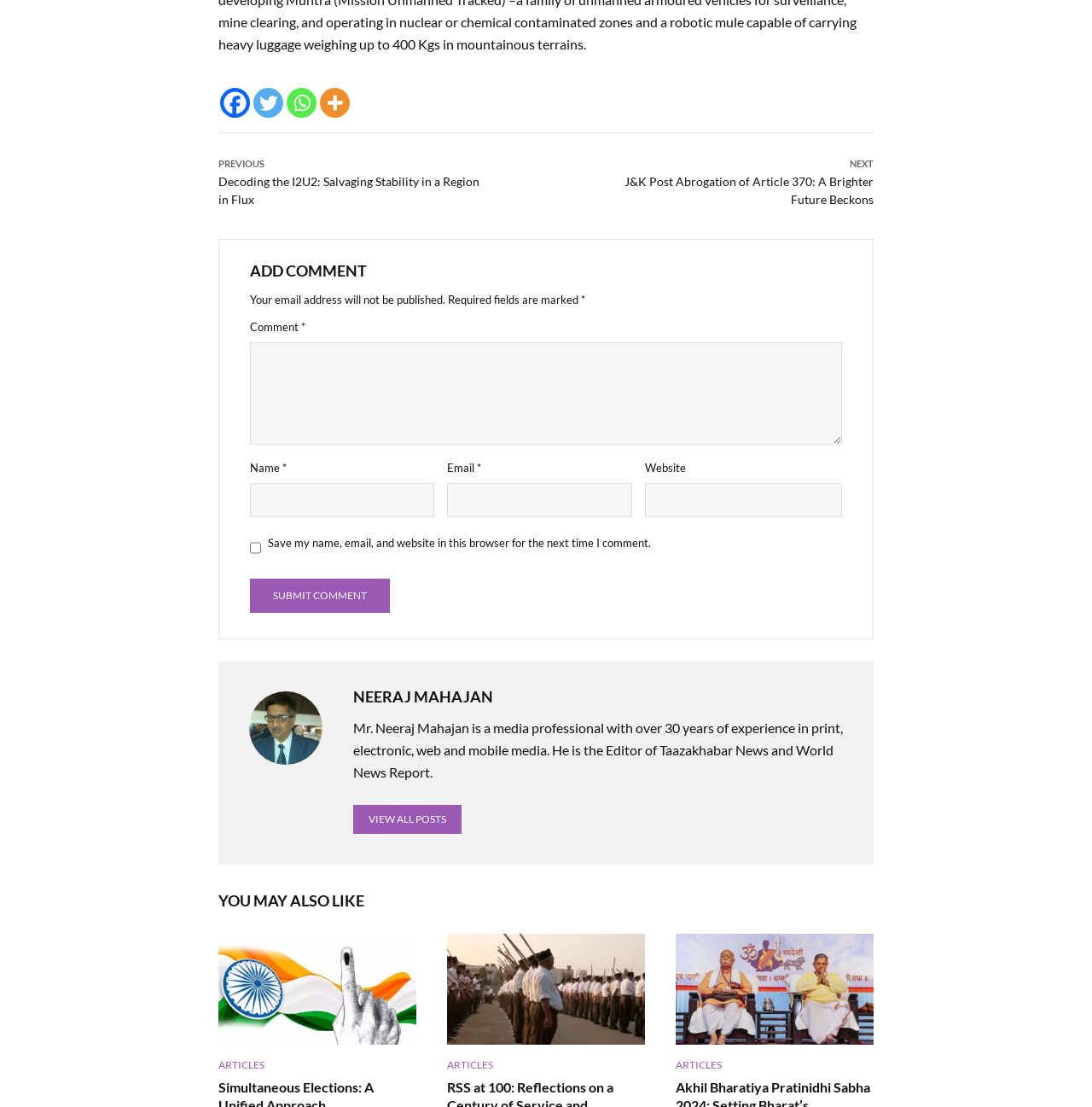Can you identify the bounding box coordinates of the clickable region needed to carry out this instruction: 'Read the article Simultaneous Elections: A Unified Approach'? The coordinates should be four float numbers within the range of 0 to 1, stated as [left, top, right, bottom].

[0.2, 0.843, 0.381, 0.944]